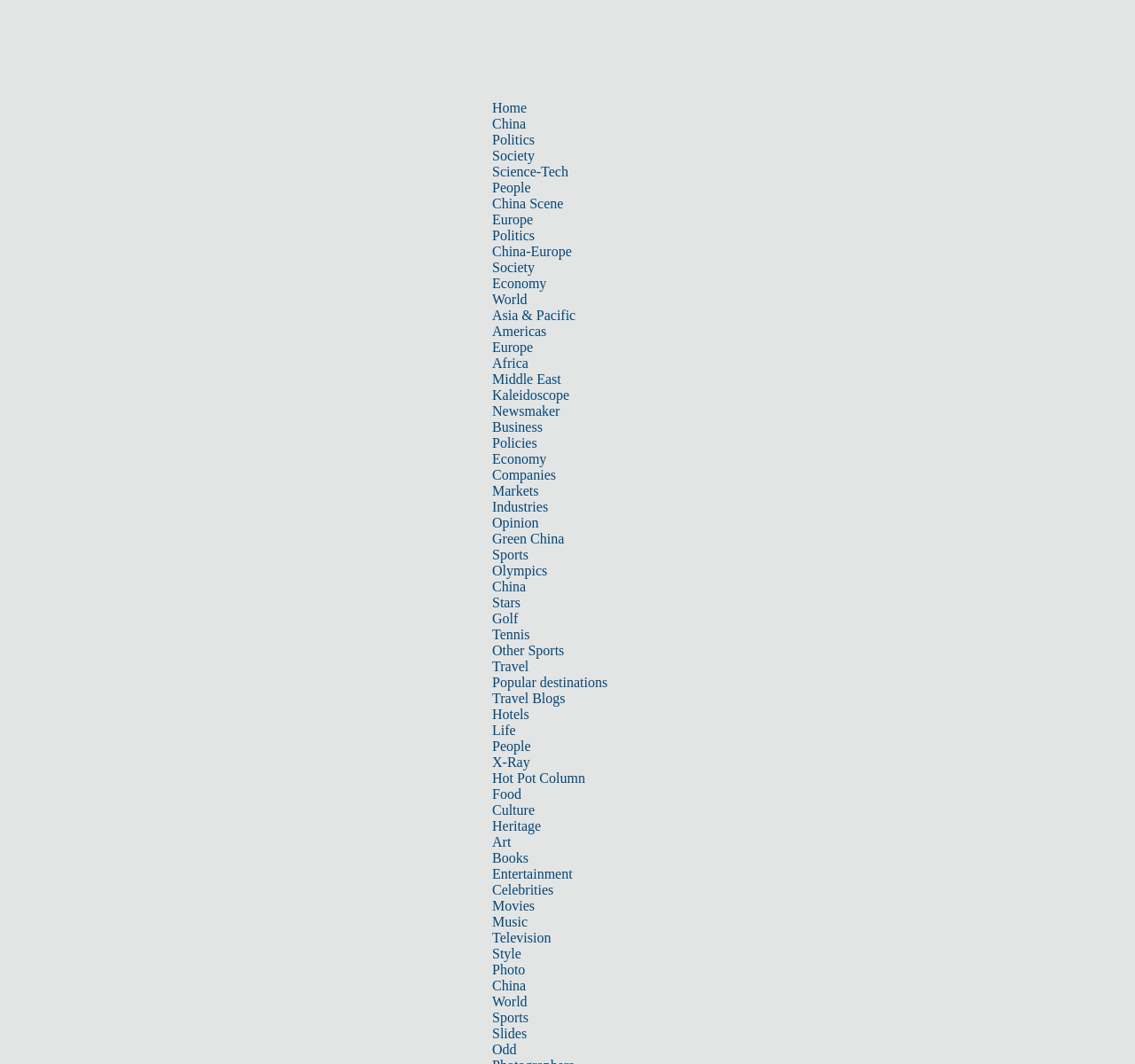Provide the bounding box coordinates for the area that should be clicked to complete the instruction: "go to home page".

None